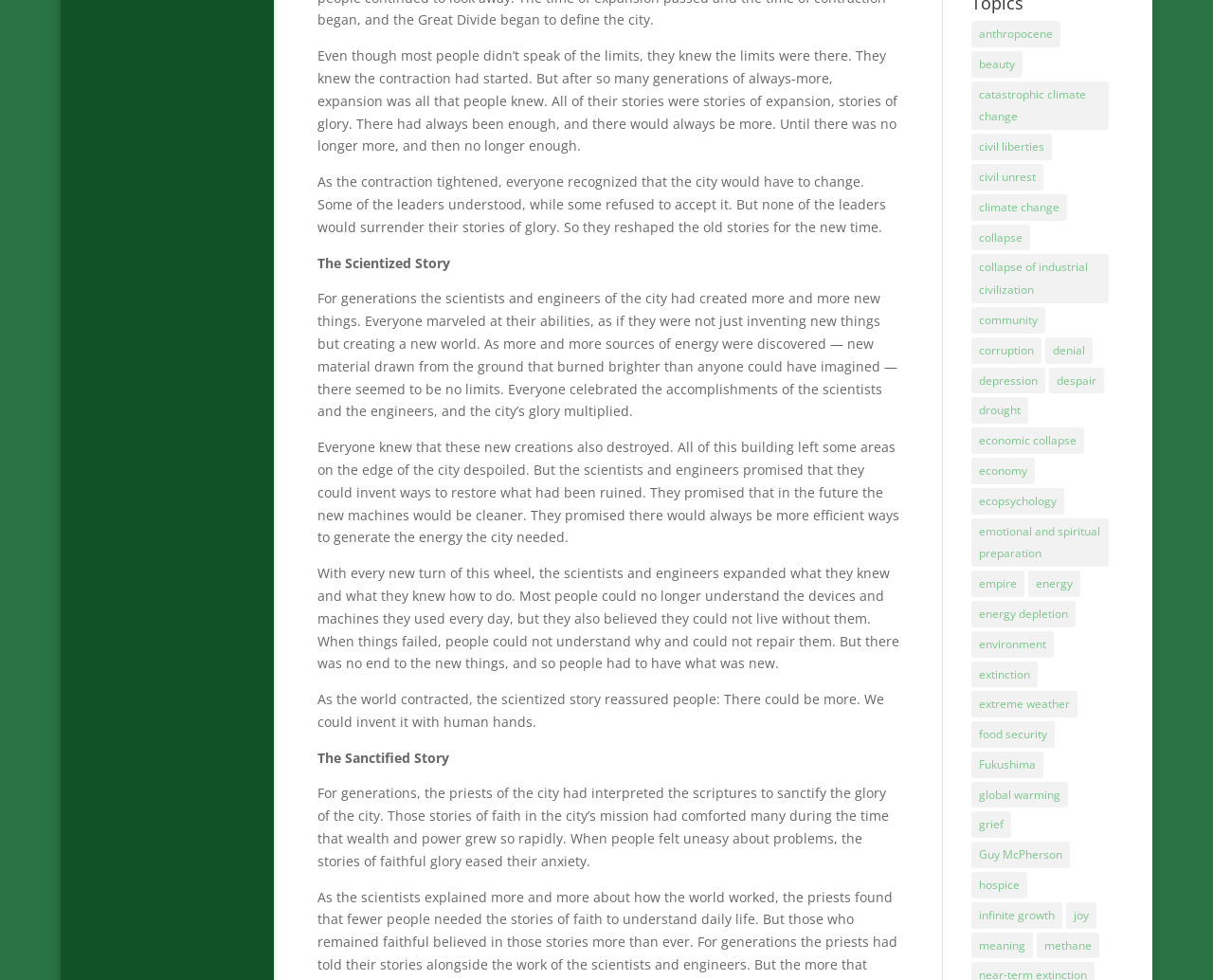Given the description of a UI element: "economic collapse", identify the bounding box coordinates of the matching element in the webpage screenshot.

[0.801, 0.436, 0.894, 0.463]